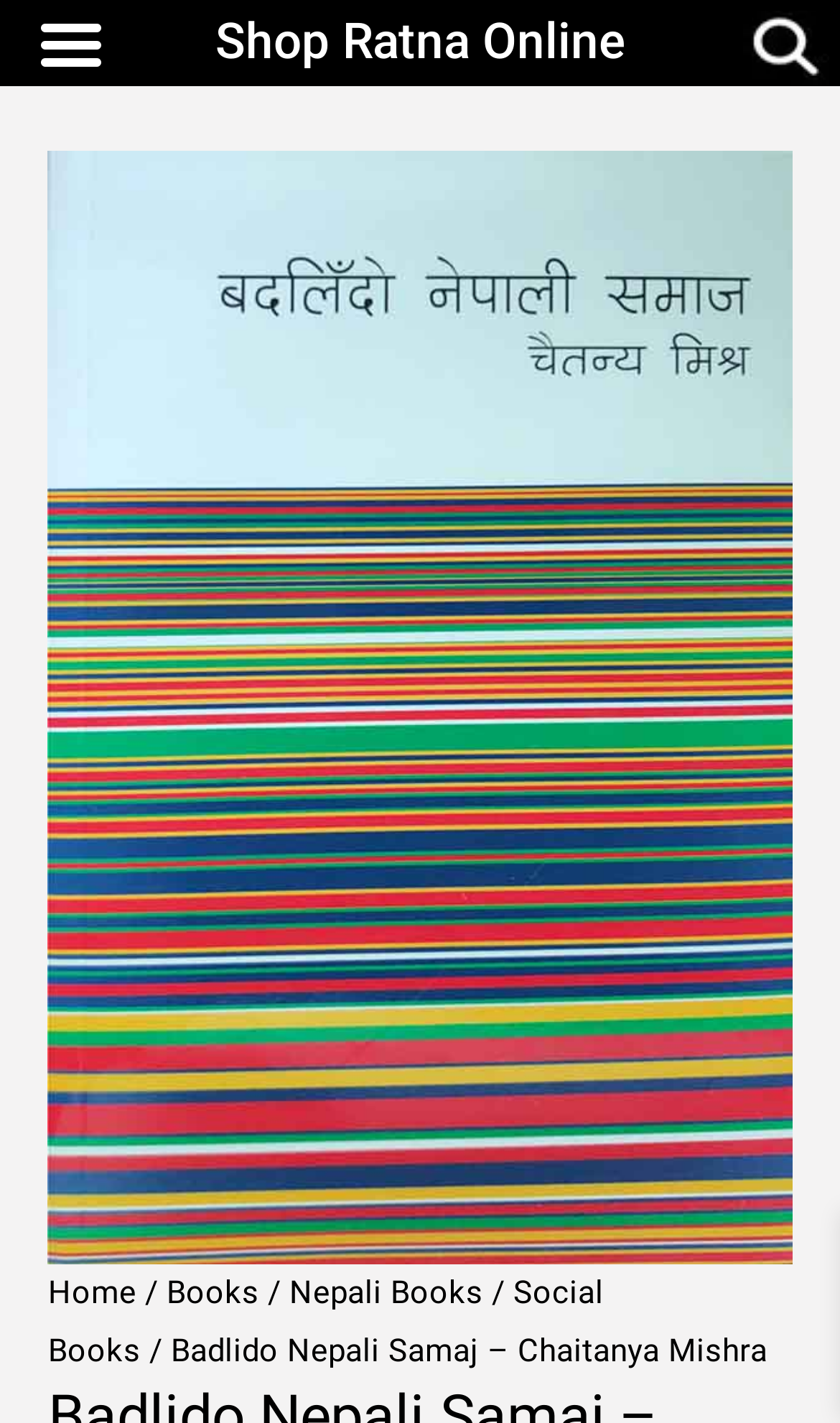Determine the main text heading of the webpage and provide its content.

Badlido Nepali Samaj – Chaitanya Mishra